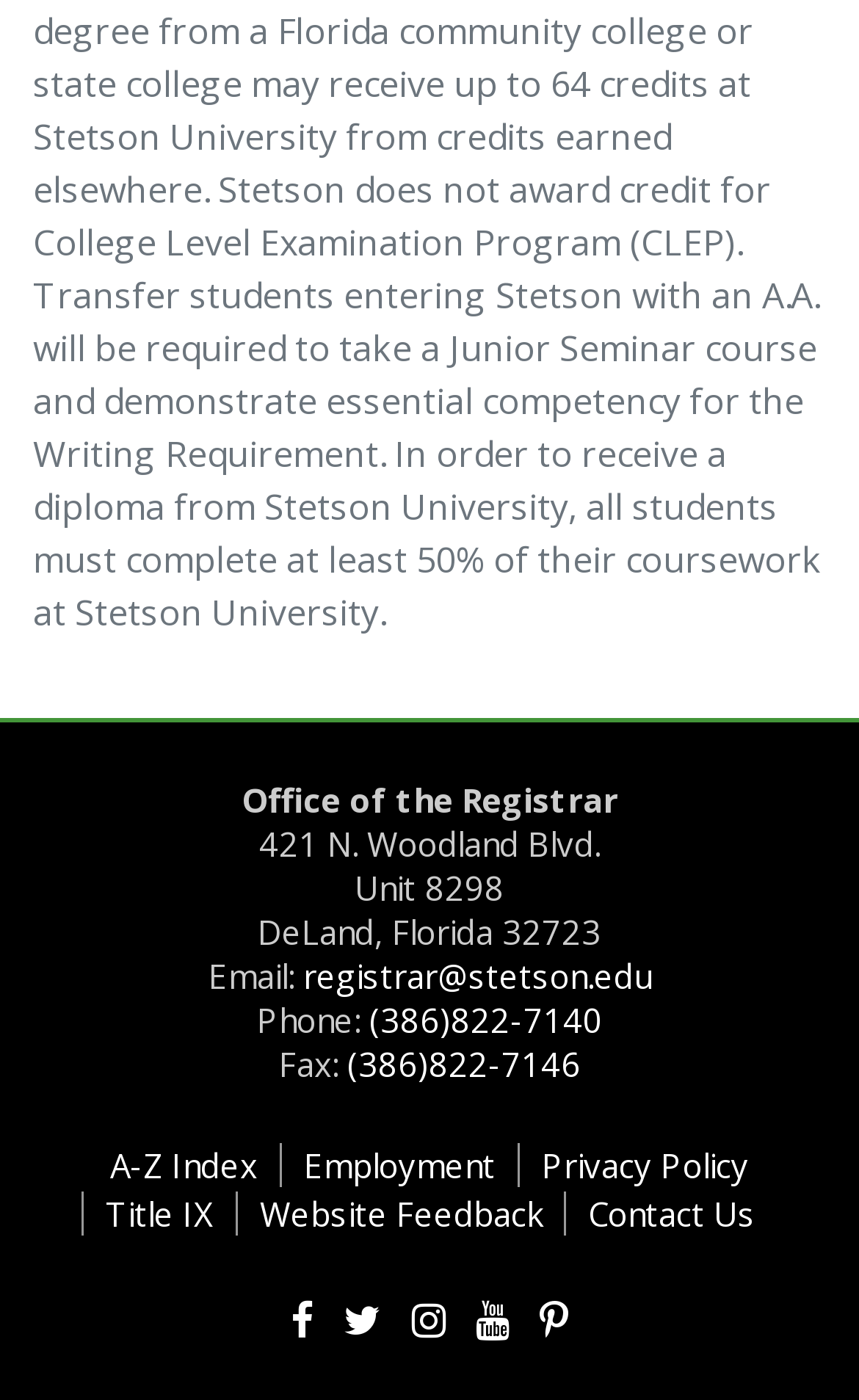Find the bounding box coordinates of the area to click in order to follow the instruction: "View contact information".

[0.242, 0.681, 0.353, 0.713]